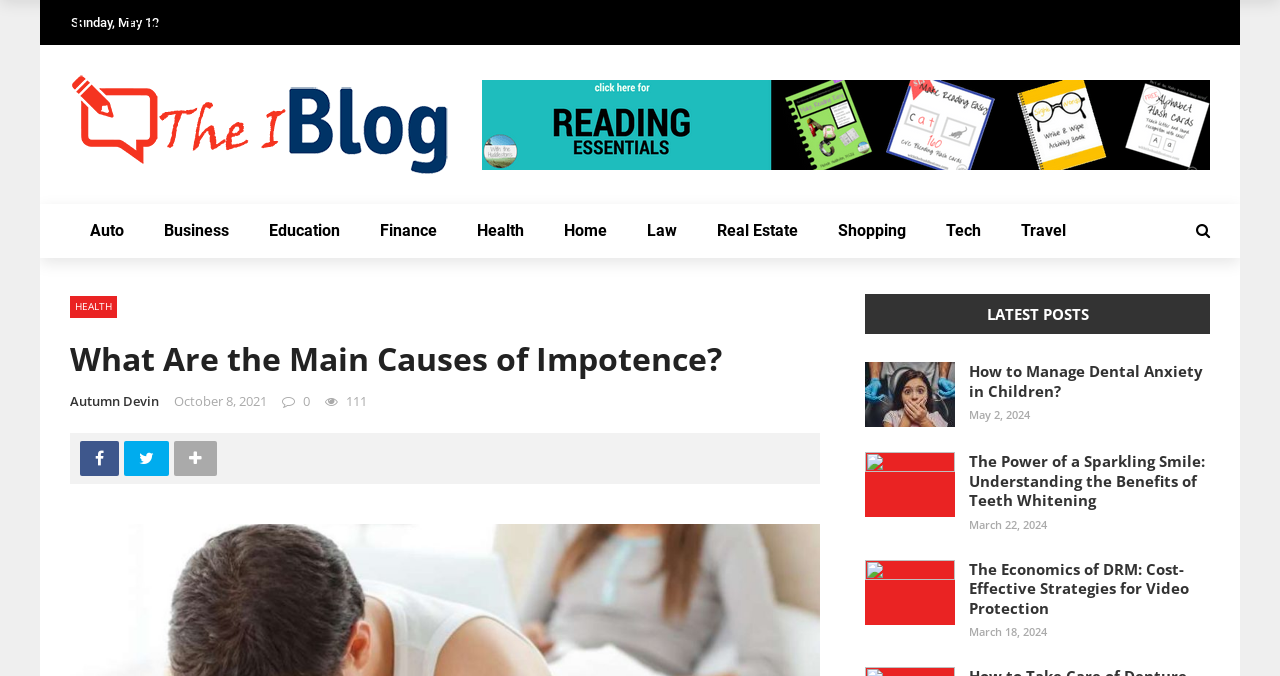Identify the bounding box coordinates of the part that should be clicked to carry out this instruction: "Visit the 'Logo' page".

[0.055, 0.111, 0.359, 0.257]